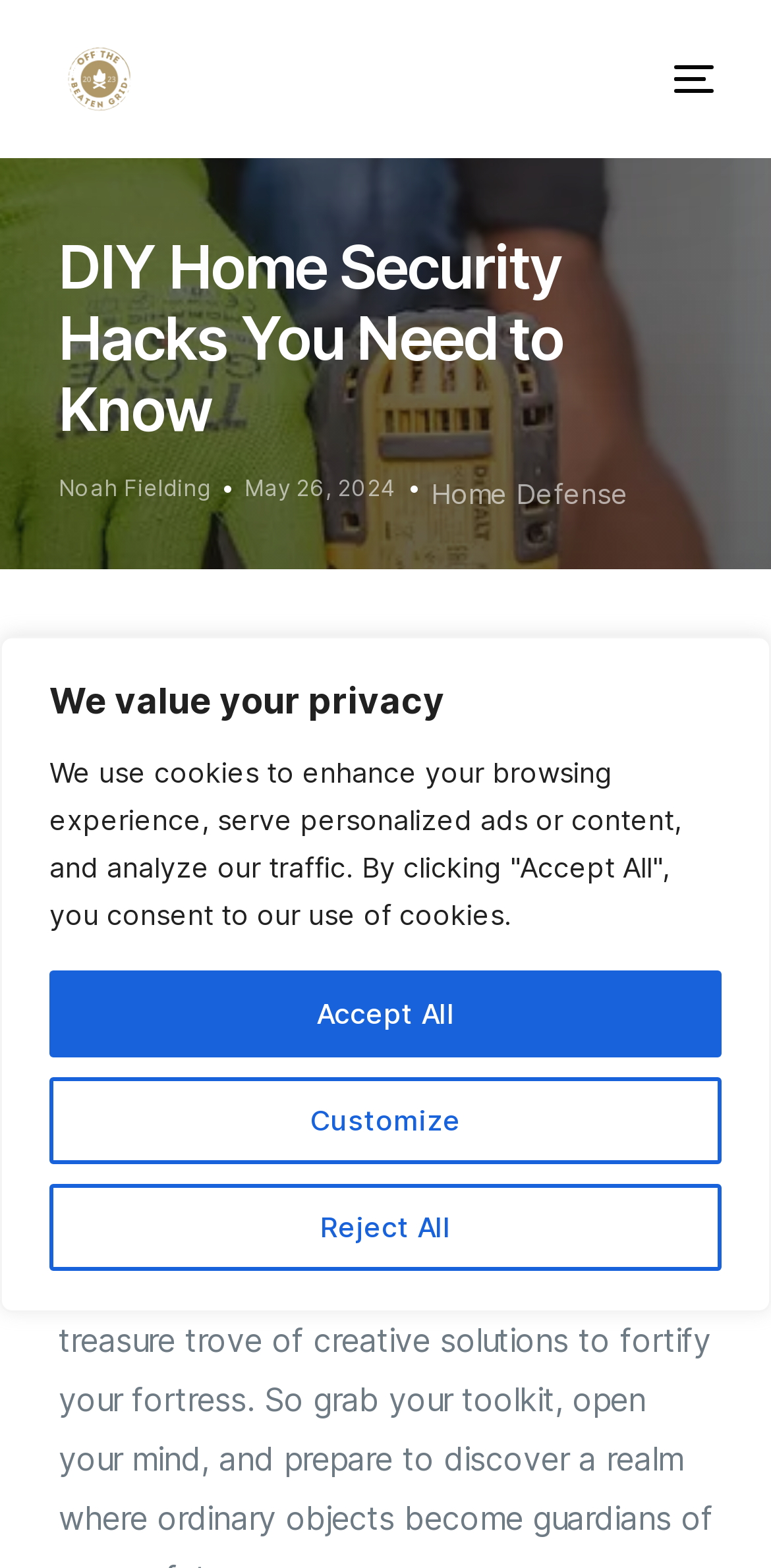Provide a short answer using a single word or phrase for the following question: 
What is the website's name?

Off The Beaten Grid